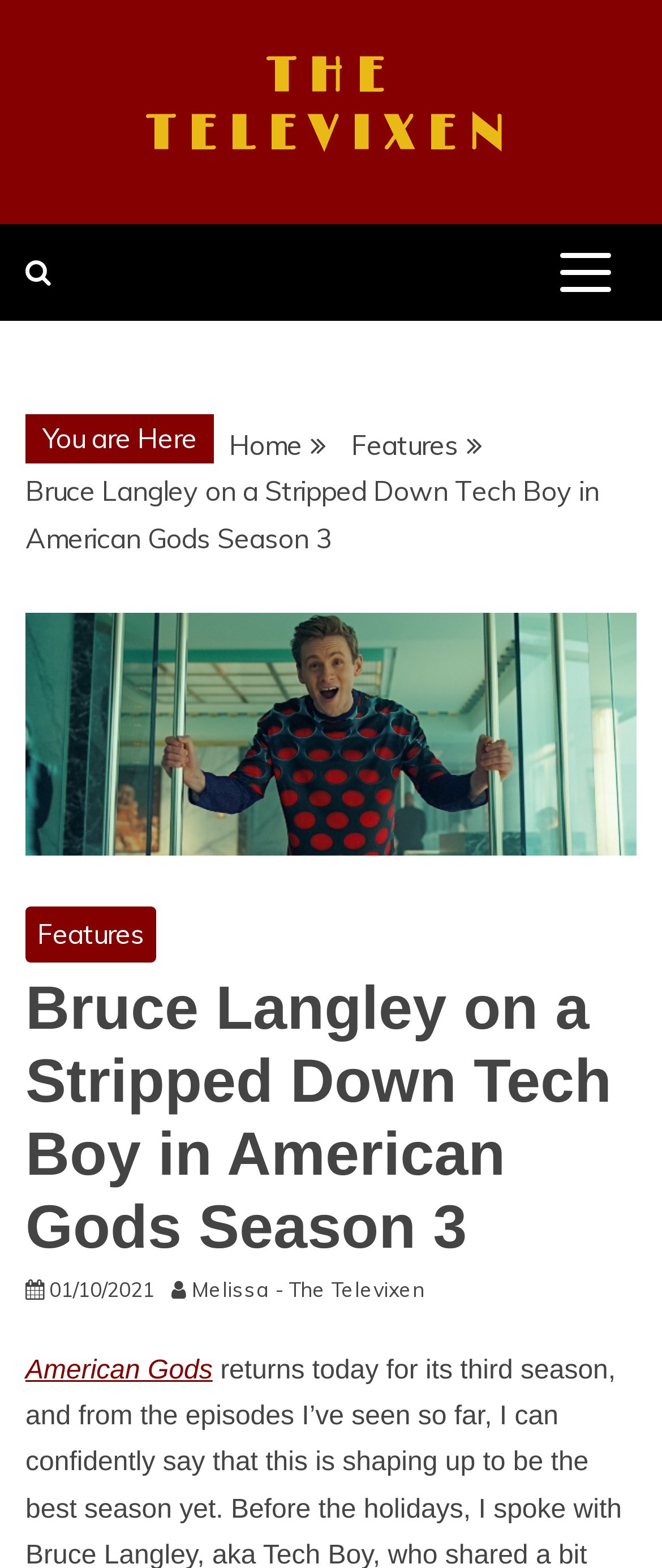Return the bounding box coordinates of the UI element that corresponds to this description: "Home". The coordinates must be given as four float numbers in the range of 0 and 1, [left, top, right, bottom].

[0.346, 0.273, 0.456, 0.295]